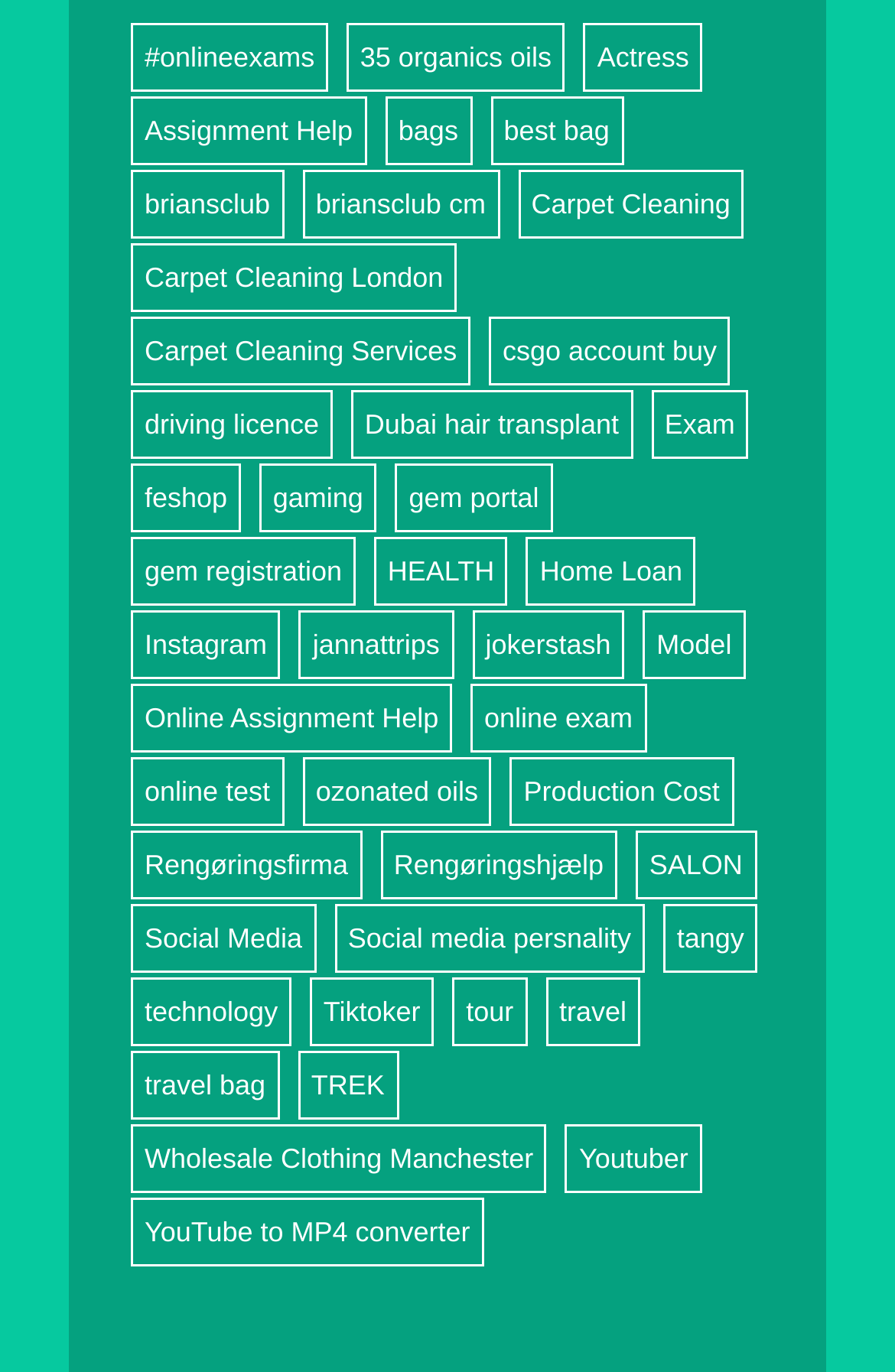Can you pinpoint the bounding box coordinates for the clickable element required for this instruction: "Learn about 'Dubai hair transplant'"? The coordinates should be four float numbers between 0 and 1, i.e., [left, top, right, bottom].

[0.392, 0.284, 0.707, 0.334]